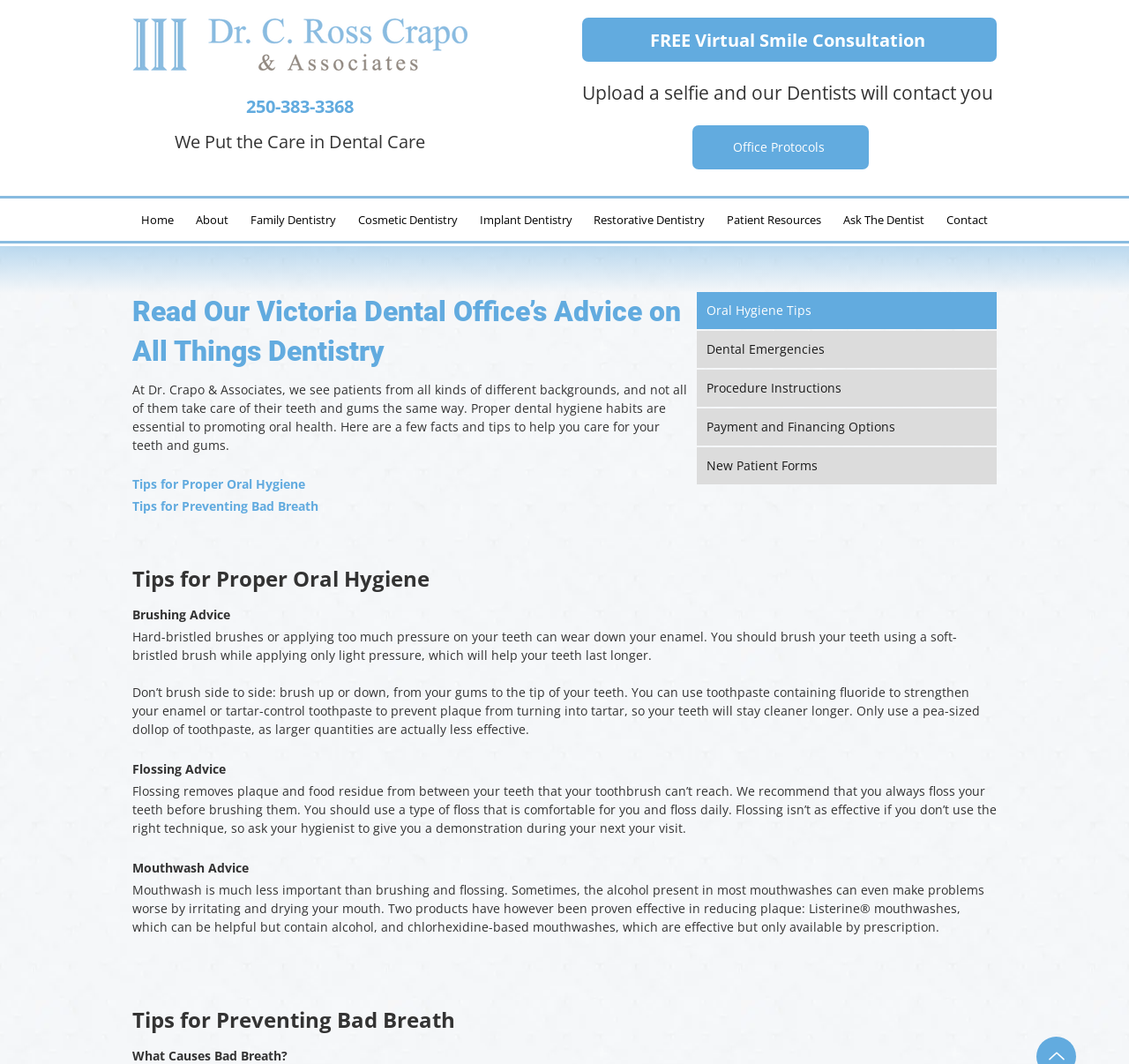Provide a one-word or short-phrase response to the question:
What is the recommended way to brush teeth?

Up or down, from gums to tip